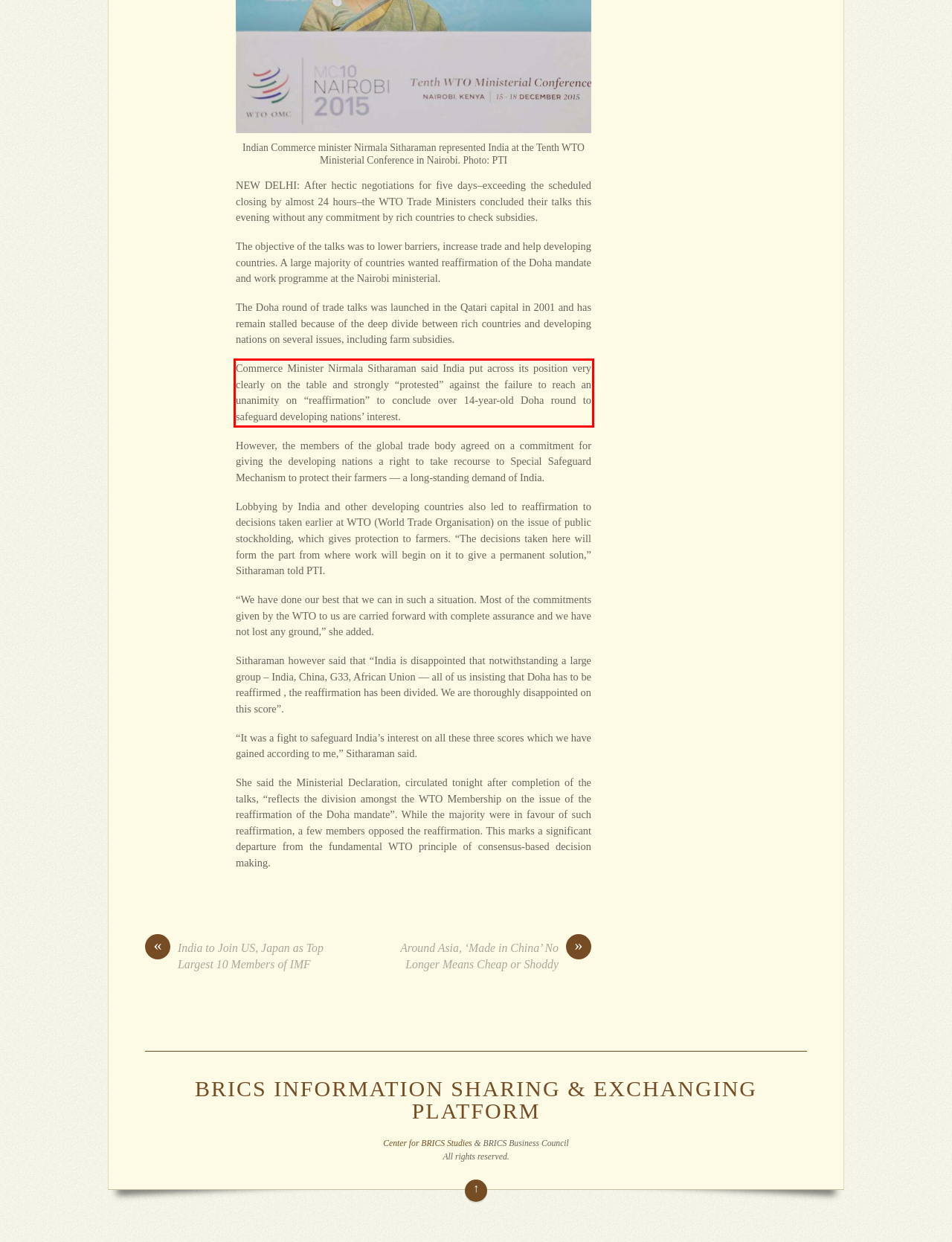Using the provided webpage screenshot, recognize the text content in the area marked by the red bounding box.

Commerce Minister Nirmala Sitharaman said India put across its position very clearly on the table and strongly “protested” against the failure to reach an unanimity on “reaffirmation” to conclude over 14-year-old Doha round to safeguard developing nations’ interest.